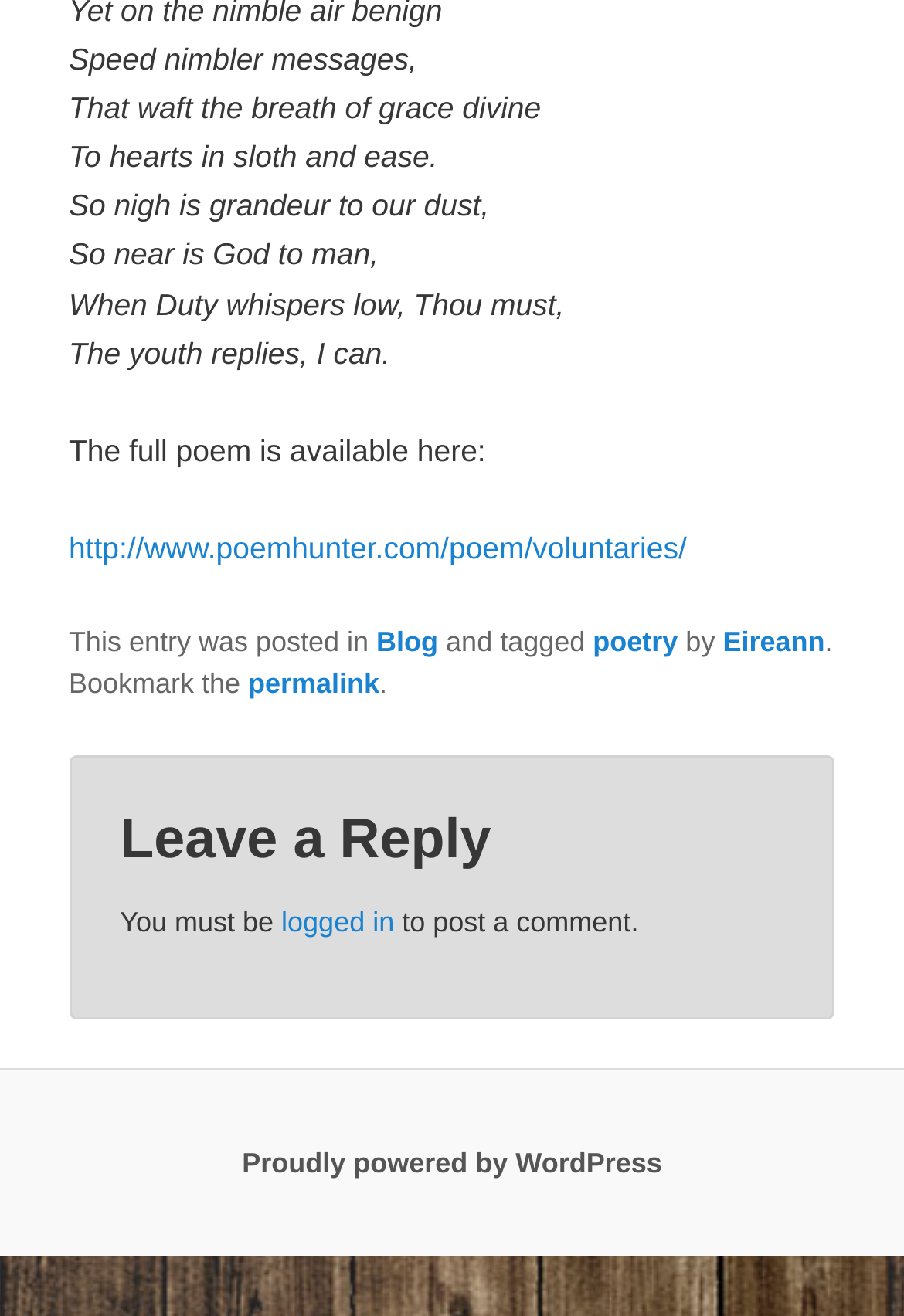What is the poem about?
Answer briefly with a single word or phrase based on the image.

Duty and grandeur